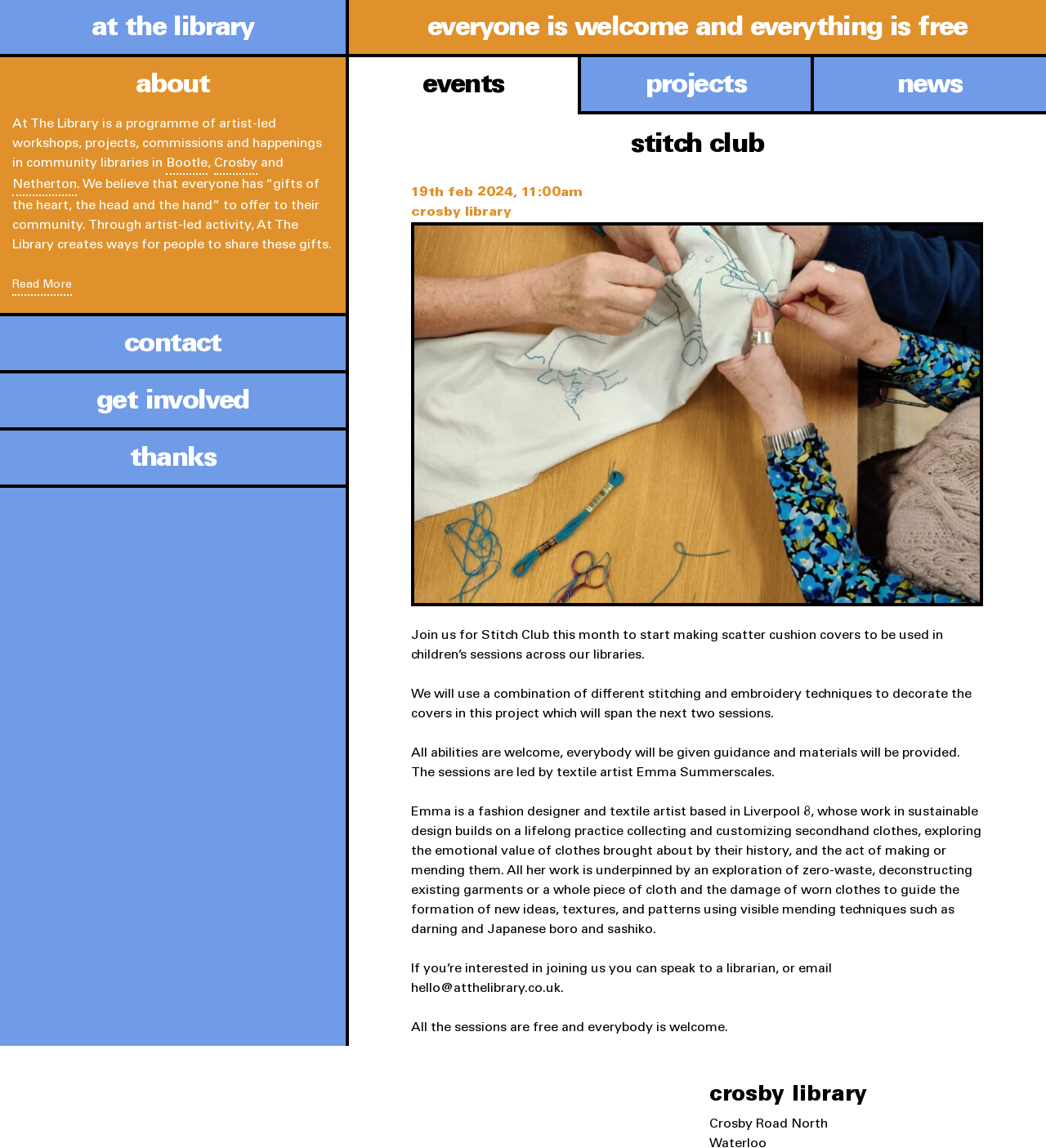Illustrate the webpage thoroughly, mentioning all important details.

The webpage is about "Stitch Club" at the library, where people can gather to make scatter cushion covers for children's sessions. The top section of the page features a navigation menu with links to "events", "projects", and "news". Below this, there is a heading that reads "Stitch Club" and a brief description of the event, including the date, time, and location.

The main content of the page is divided into several sections. The first section provides more details about the Stitch Club event, including the materials and techniques that will be used, and the fact that all abilities are welcome. The section also mentions the leader of the session, Emma Summerscales, a textile artist based in Liverpool.

The next section appears to be about the "At The Library" program, which offers artist-led workshops, projects, and commissions in community libraries. This section includes a brief description of the program's goals and a list of libraries participating in the program.

The page also features a section about getting involved with "At The Library", which includes a call to action to contact the organization or visit one of the libraries to learn more. There is also a section thanking supporters, including the Arts Council England.

Throughout the page, there are links to various libraries, including Bootle, Crosby, and Netherton, as well as social media links and a link to sign up for a monthly newsletter. There is also an image of the Arts Council England logo, indicating that the program is supported by the organization.